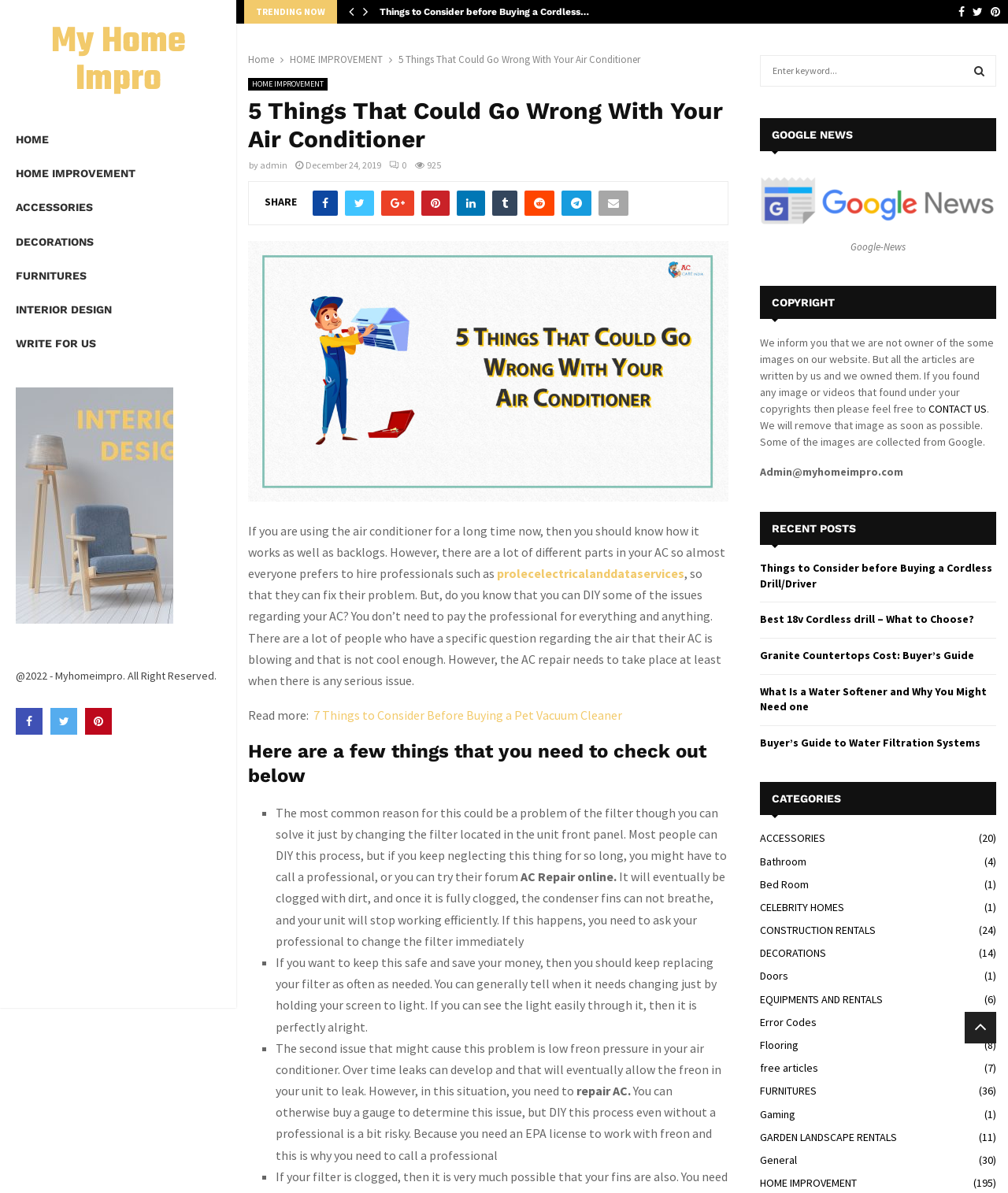Can you find the bounding box coordinates of the area I should click to execute the following instruction: "Search for something"?

[0.754, 0.046, 0.988, 0.073]